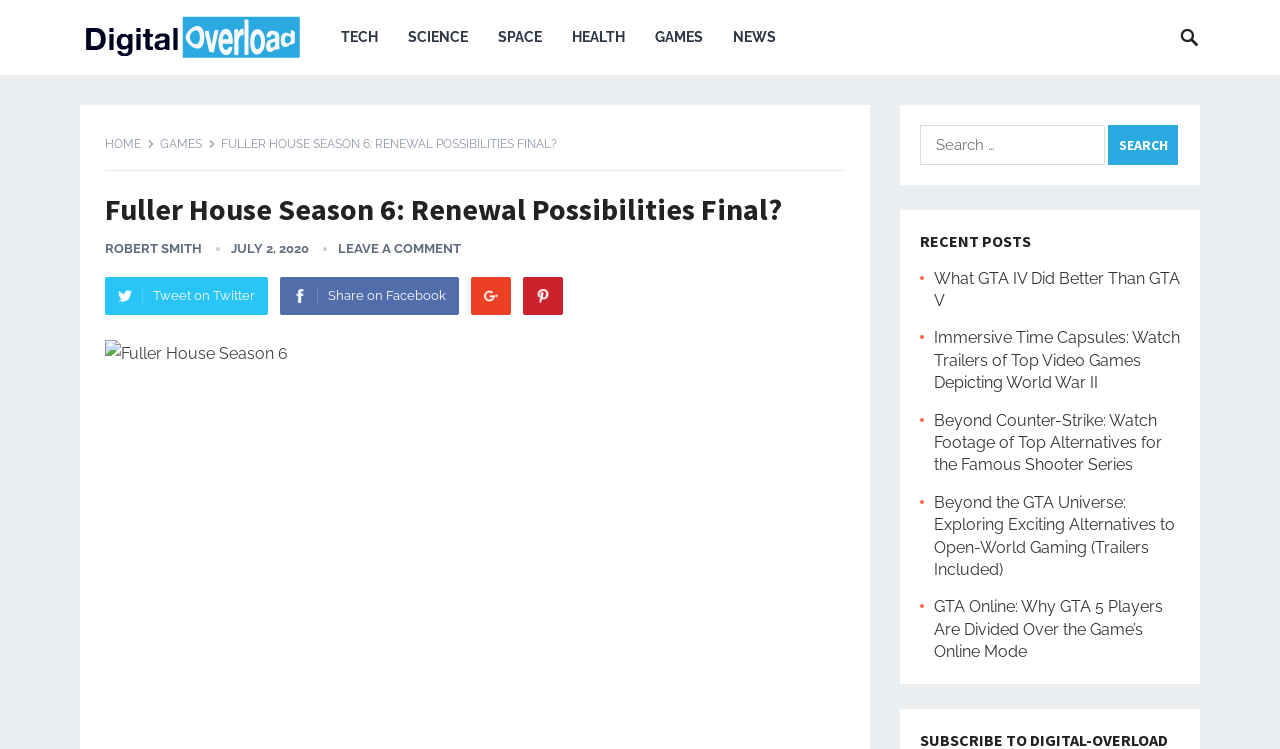What is the category of the article?
Please use the visual content to give a single word or phrase answer.

NEWS